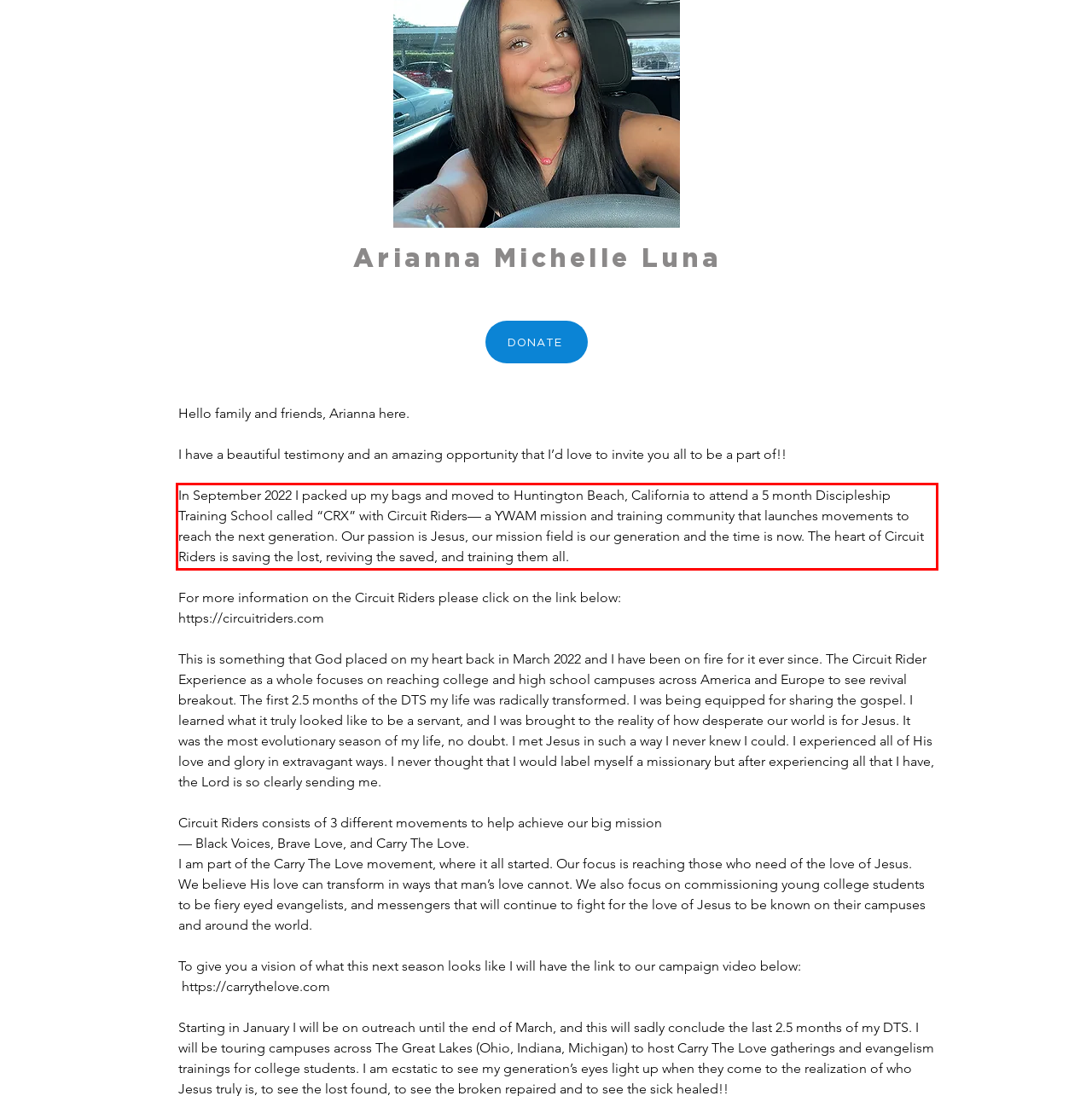From the given screenshot of a webpage, identify the red bounding box and extract the text content within it.

In September 2022 I packed up my bags and moved to Huntington Beach, California to attend a 5 month Discipleship Training School called “CRX” with Circuit Riders— a YWAM mission and training community that launches movements to reach the next generation. Our passion is Jesus, our mission field is our generation and the time is now. The heart of Circuit Riders is saving the lost, reviving the saved, and training them all.